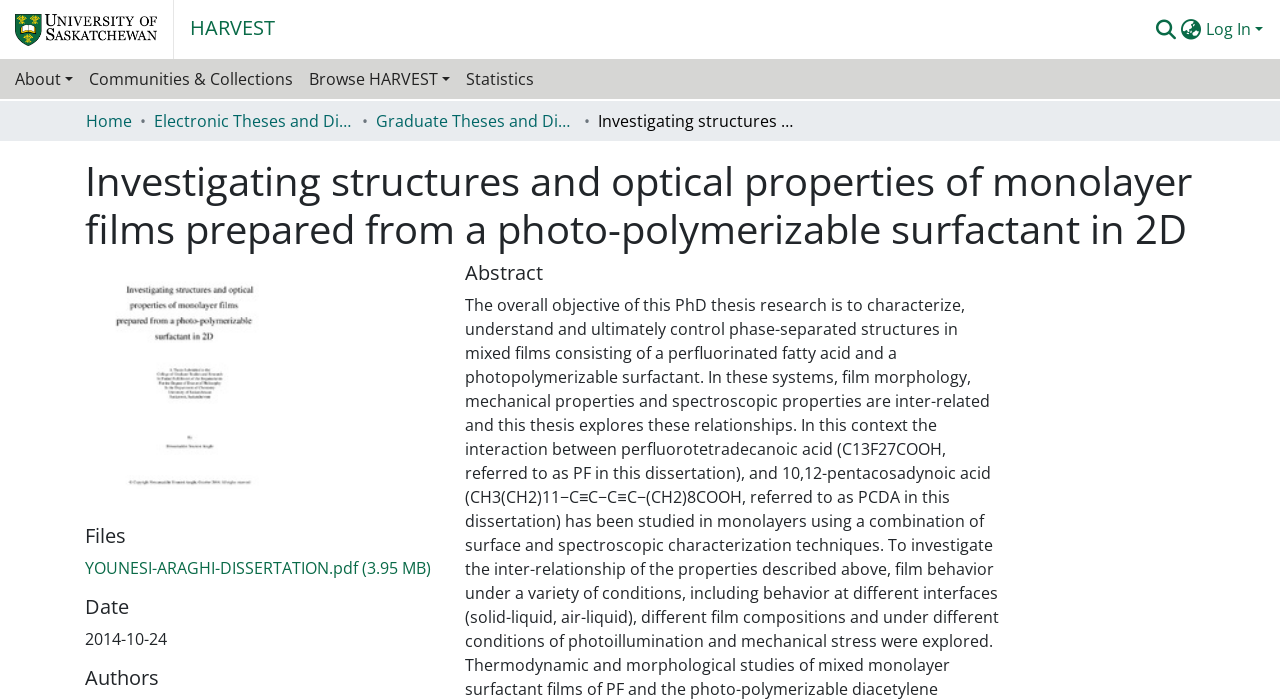Pinpoint the bounding box coordinates of the clickable area necessary to execute the following instruction: "Browse HARVEST". The coordinates should be given as four float numbers between 0 and 1, namely [left, top, right, bottom].

[0.235, 0.084, 0.358, 0.141]